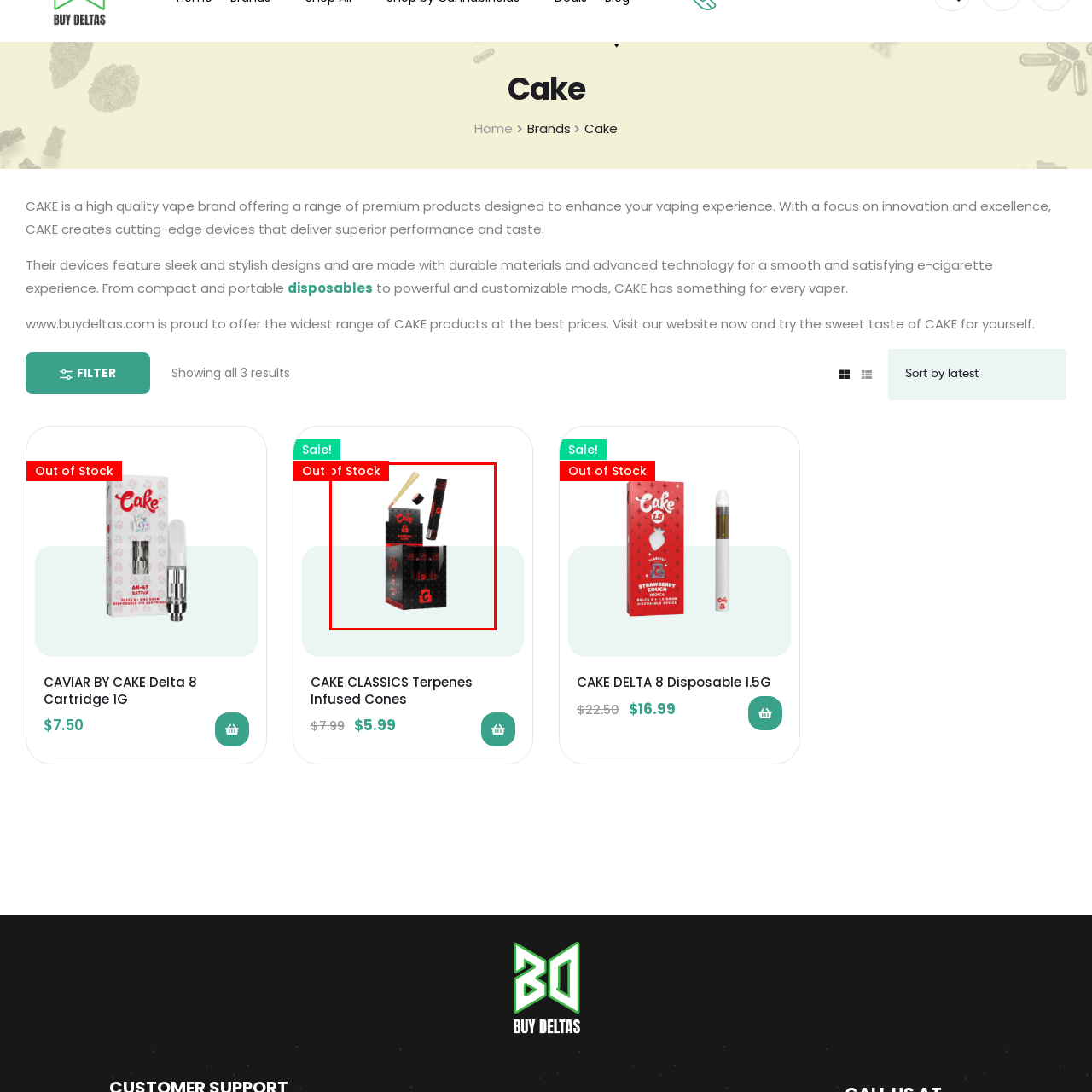Direct your attention to the image enclosed by the red boundary, What is the status of the product? 
Answer concisely using a single word or phrase.

Out of Stock